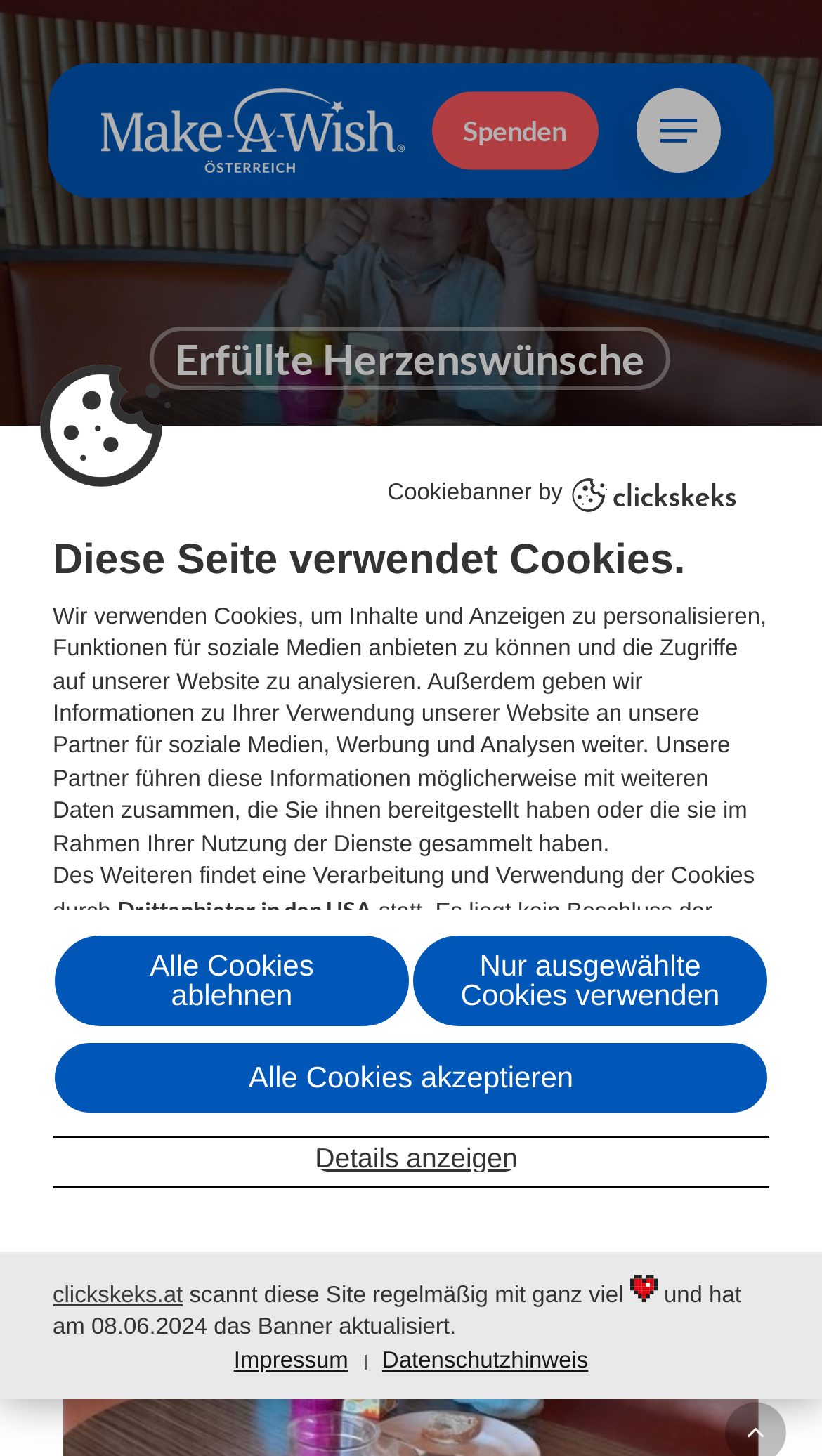Please specify the bounding box coordinates for the clickable region that will help you carry out the instruction: "Visit the Contact page".

None